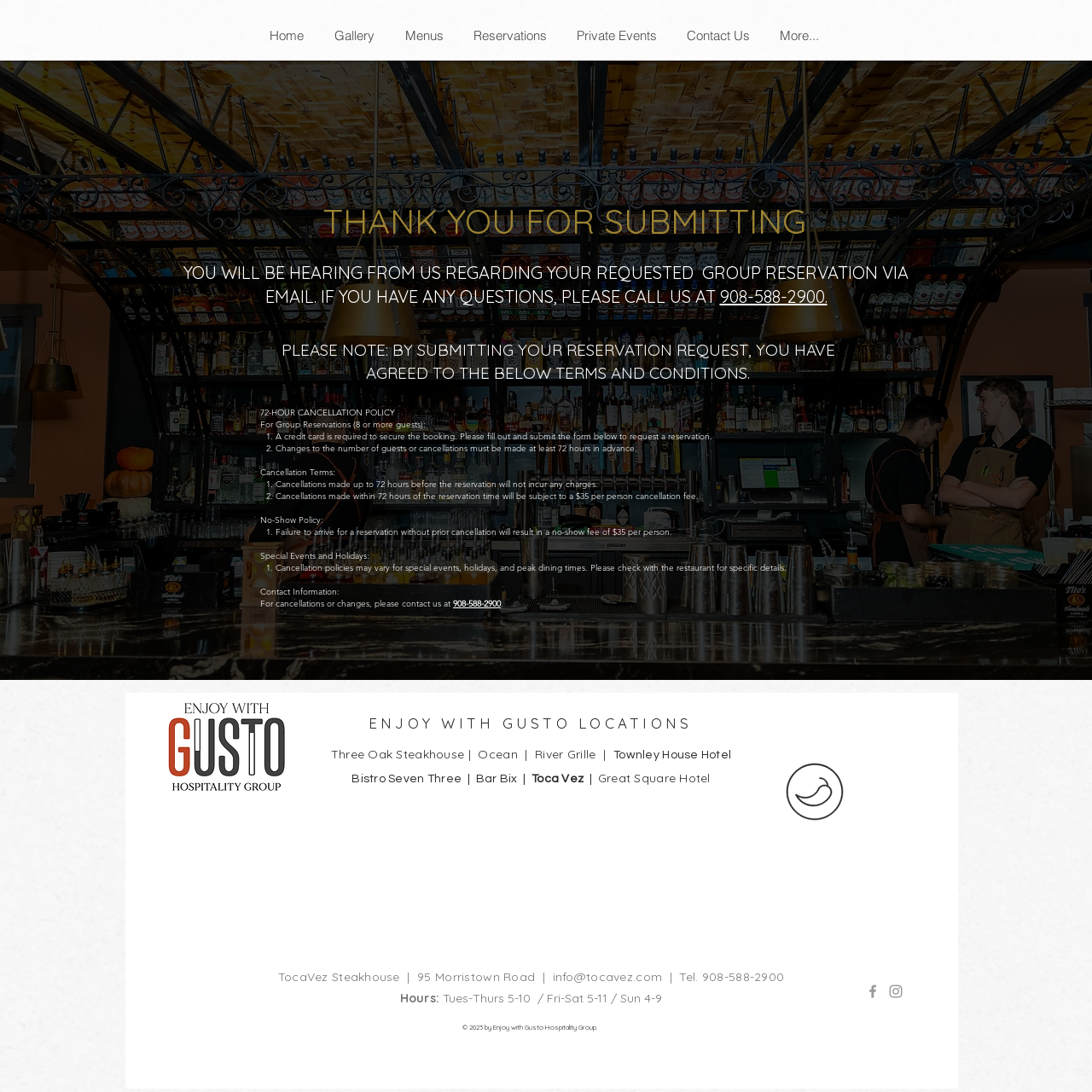Based on the provided description, "Gallery", find the bounding box of the corresponding UI element in the screenshot.

[0.291, 0.012, 0.356, 0.054]